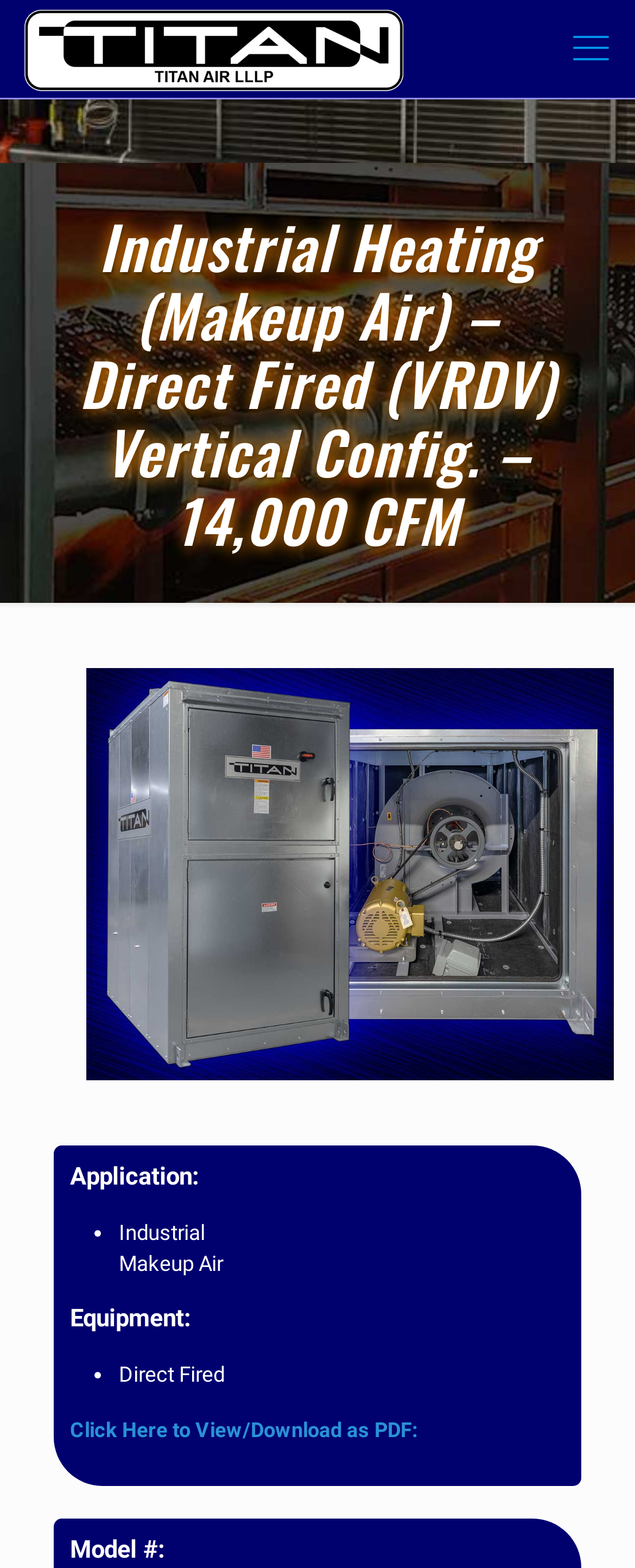Extract the bounding box coordinates for the described element: "title="Titan Air LLLP"". The coordinates should be represented as four float numbers between 0 and 1: [left, top, right, bottom].

[0.038, 0.005, 0.637, 0.057]